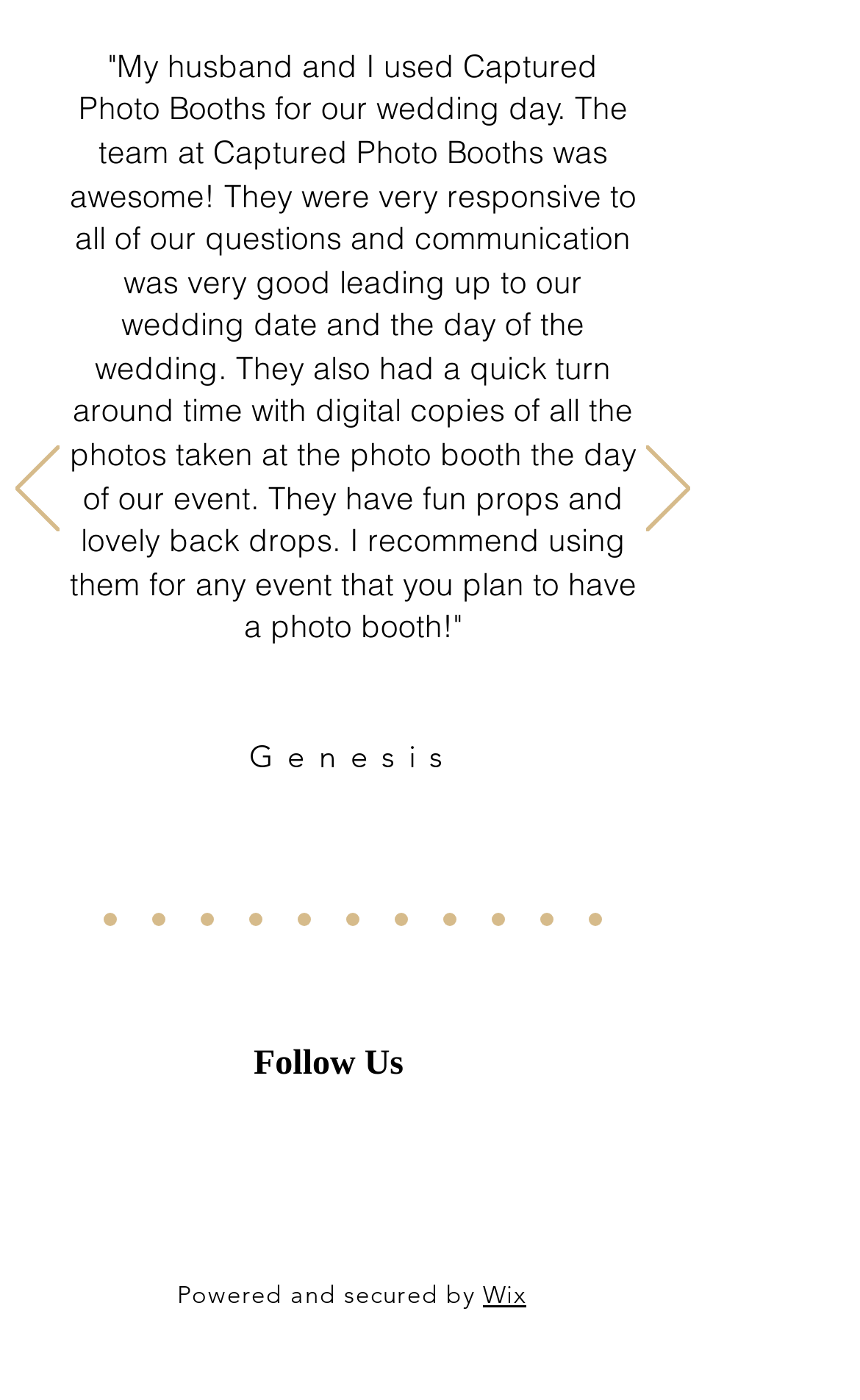How many slides are available in the slideshow?
Please answer the question with a detailed and comprehensive explanation.

The number of slides can be determined by counting the links in the 'Slides' navigation section, which are labeled from 'Slide 1' to 'Slide 11'.